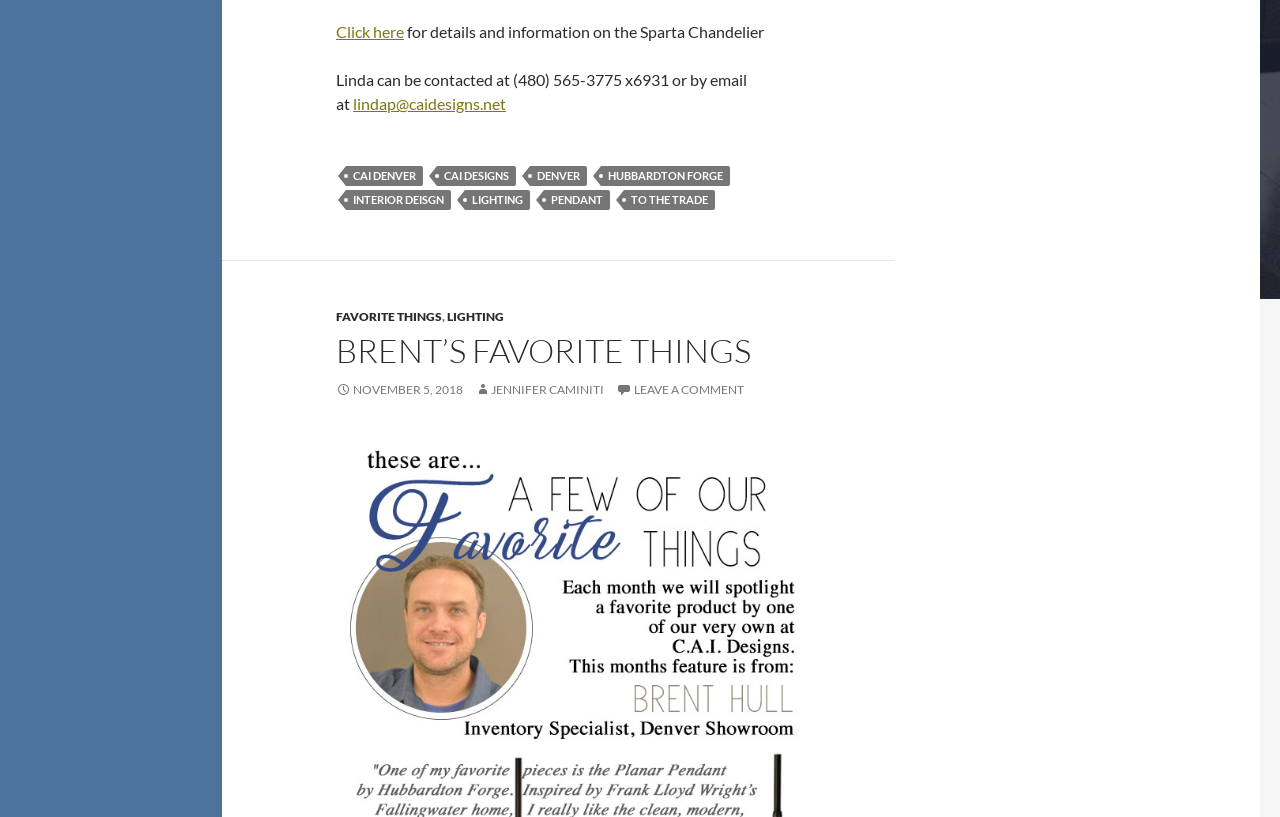Please identify the coordinates of the bounding box for the clickable region that will accomplish this instruction: "Click here for details and information on the Sparta Chandelier".

[0.262, 0.027, 0.316, 0.05]